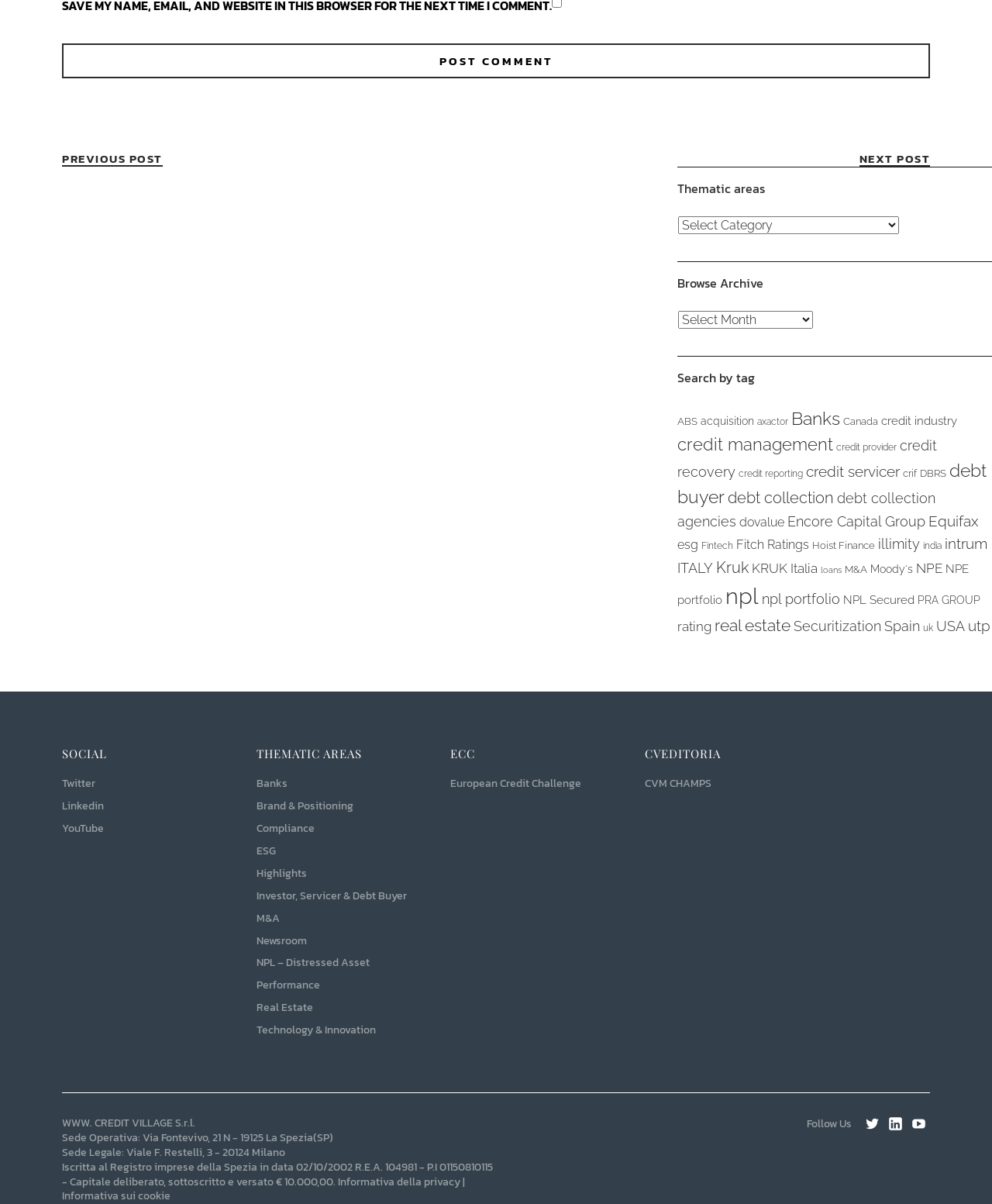Locate the bounding box coordinates of the clickable area needed to fulfill the instruction: "Search by tag 'ABS'".

[0.683, 0.344, 0.703, 0.355]